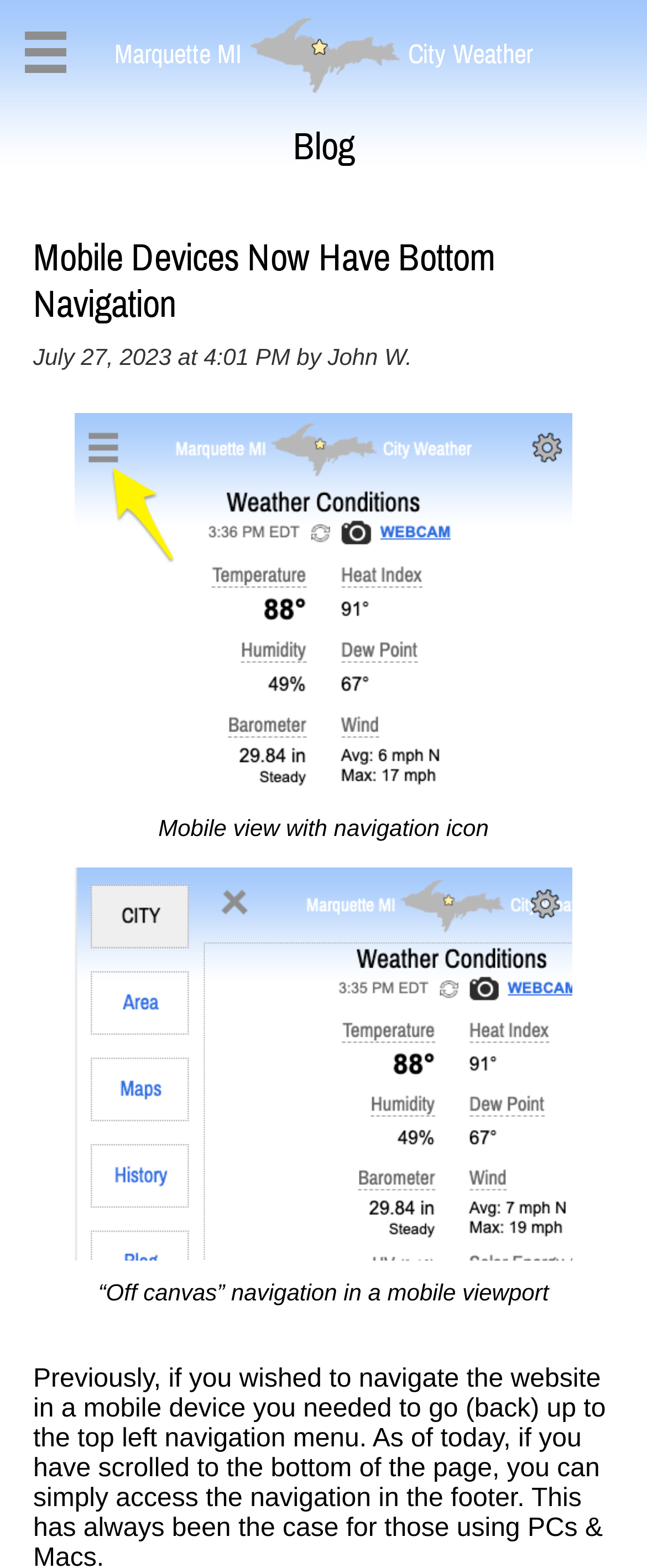Give an in-depth explanation of the webpage layout and content.

The webpage is about a blog post titled "Mobile Devices Now Have Bottom Navigation" on a website called "Marquette Weather". At the top of the page, there is a navigation menu link and a header section that displays the website's name "Marquette" and its location "MI". Next to the website's name, there is a link to view Marquette on a map of Upper Michigan, accompanied by a small image.

Below the header section, there is a main content area with a heading that says "Blog". Within this section, there is a subheading that displays the title of the blog post "Mobile Devices Now Have Bottom Navigation" along with the date and time it was posted, "July 27, 2023 at 4:01 PM", and the author's name "John W.". 

The blog post contains two figures, each with a link and a caption. The first figure has a caption that says "Mobile view with navigation icon", and the second figure has a caption that says "“Off canvas” navigation in a mobile viewport". 

At the bottom of the page, there is a navigation menu link, allowing mobile users to access navigation at both the top and bottom of the page.